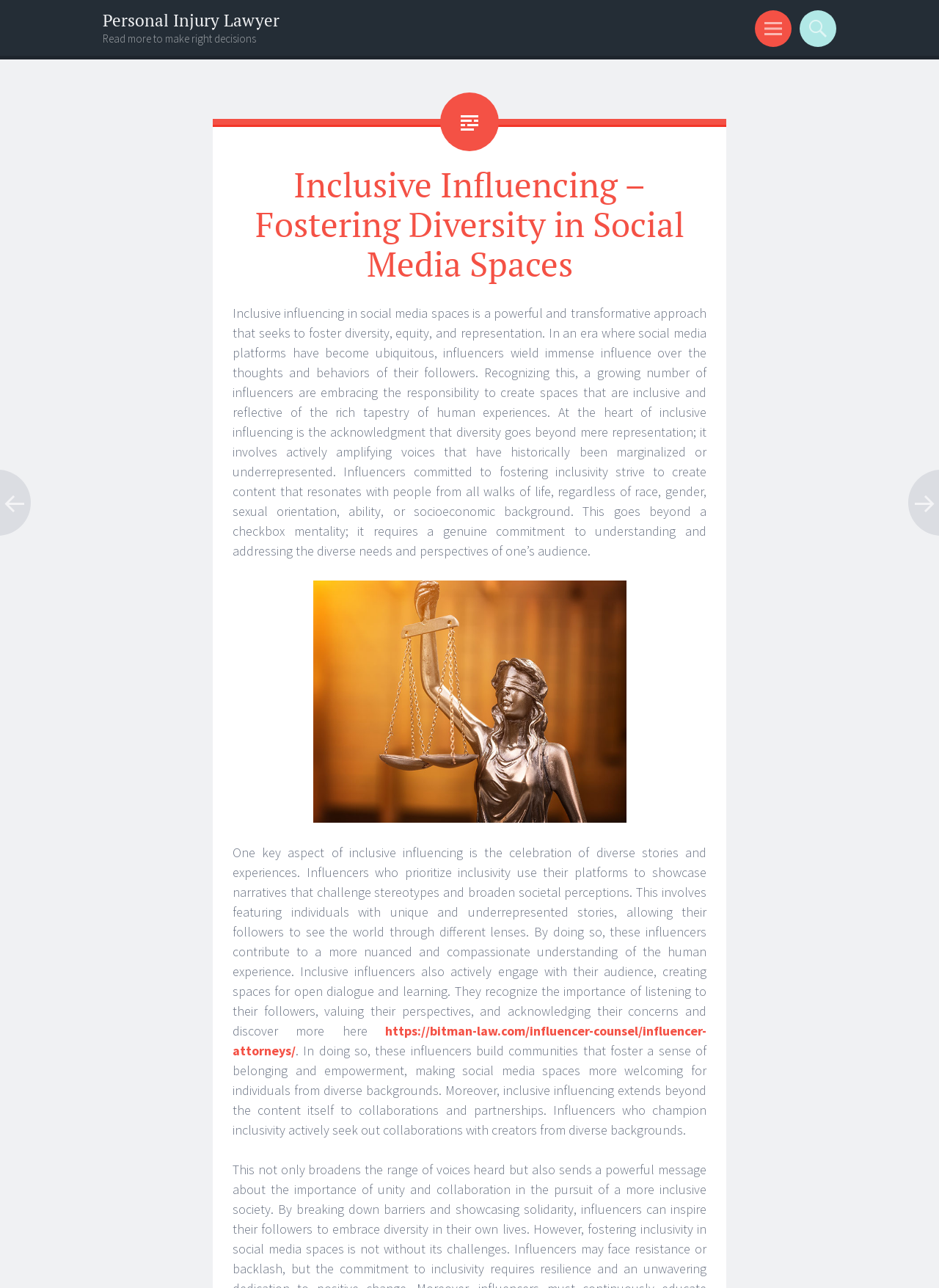Offer a meticulous caption that includes all visible features of the webpage.

The webpage is about inclusive influencing in social media spaces, focusing on fostering diversity, equity, and representation. At the top, there is a heading "Personal Injury Lawyer" with a link to it, positioned near the top left corner of the page. Below it, there is another heading "Read more to make right decisions". 

On the top right corner, there are two generic elements, "Menu" and "Search", positioned side by side. The "Search" element contains a header with a title "Inclusive Influencing – Fostering Diversity in Social Media Spaces" and a block of text that explains the concept of inclusive influencing. This text is divided into three paragraphs, describing how influencers can create inclusive spaces, celebrate diverse stories, and engage with their audience. 

There is an image related to "Law" positioned below the first paragraph of text. The text also contains a link to a webpage about influencer attorneys. The overall content of the webpage is focused on the importance of inclusivity in social media spaces and how influencers can promote diversity and representation.